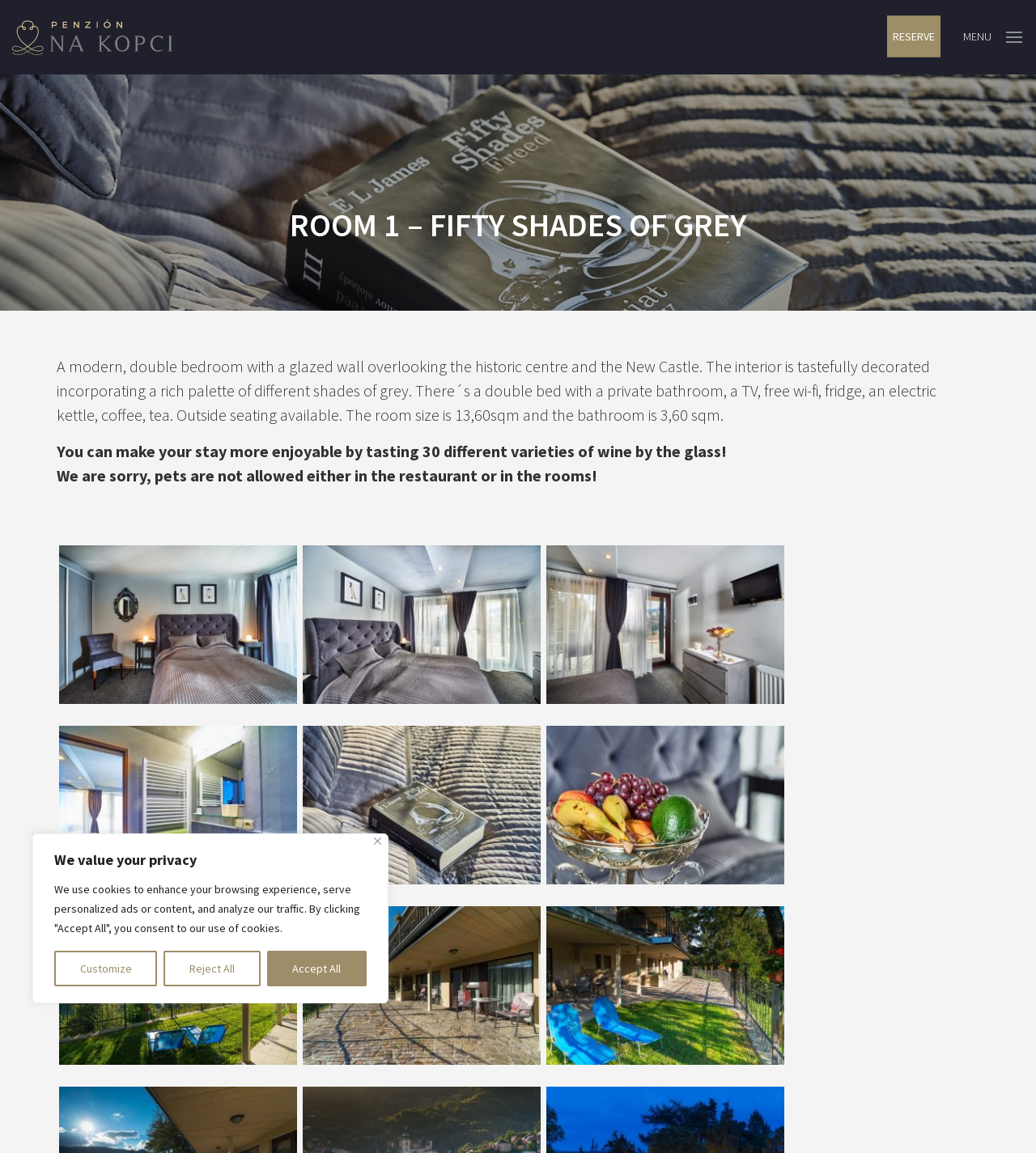Could you indicate the bounding box coordinates of the region to click in order to complete this instruction: "Enter your name".

None